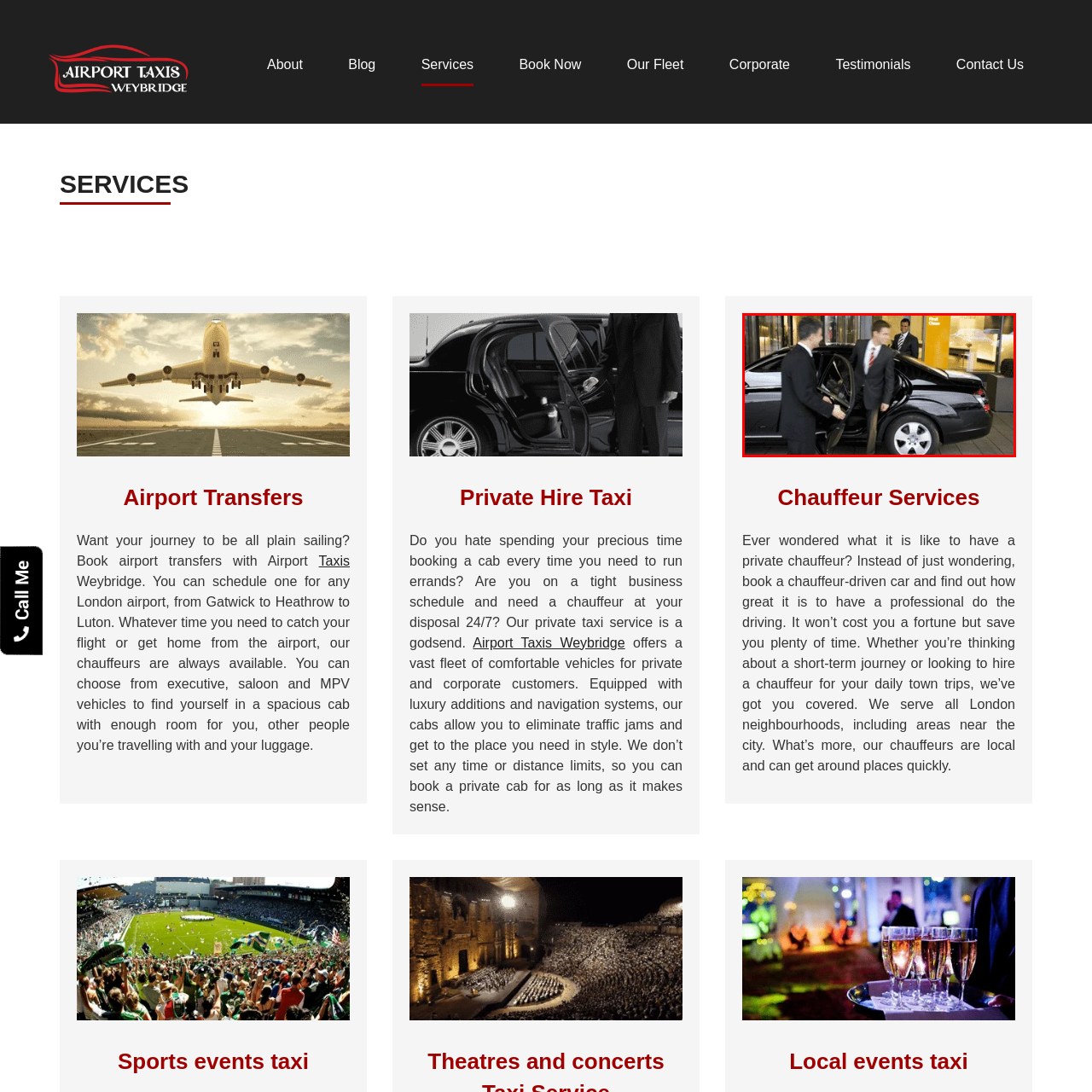Create a detailed description of the image enclosed by the red bounding box.

The image depicts a luxurious black car parked outside an elegantly designed building, showcasing the premium services associated with chauffeur-driven transport. In the foreground, two well-dressed individuals are engaged in a professional interaction; one is stepping out of the car, which has its door open, while the other is positioned to assist. Both are clad in smart suits, emphasizing the high-end nature of the service. A third person is visible in the background, further enhancing the atmosphere of sophistication. This scene illustrates the type of chauffeur services offered by the company in Weybridge, highlighting the convenience and elegance of having a private driver available for various needs, including airport transfers and business travel.